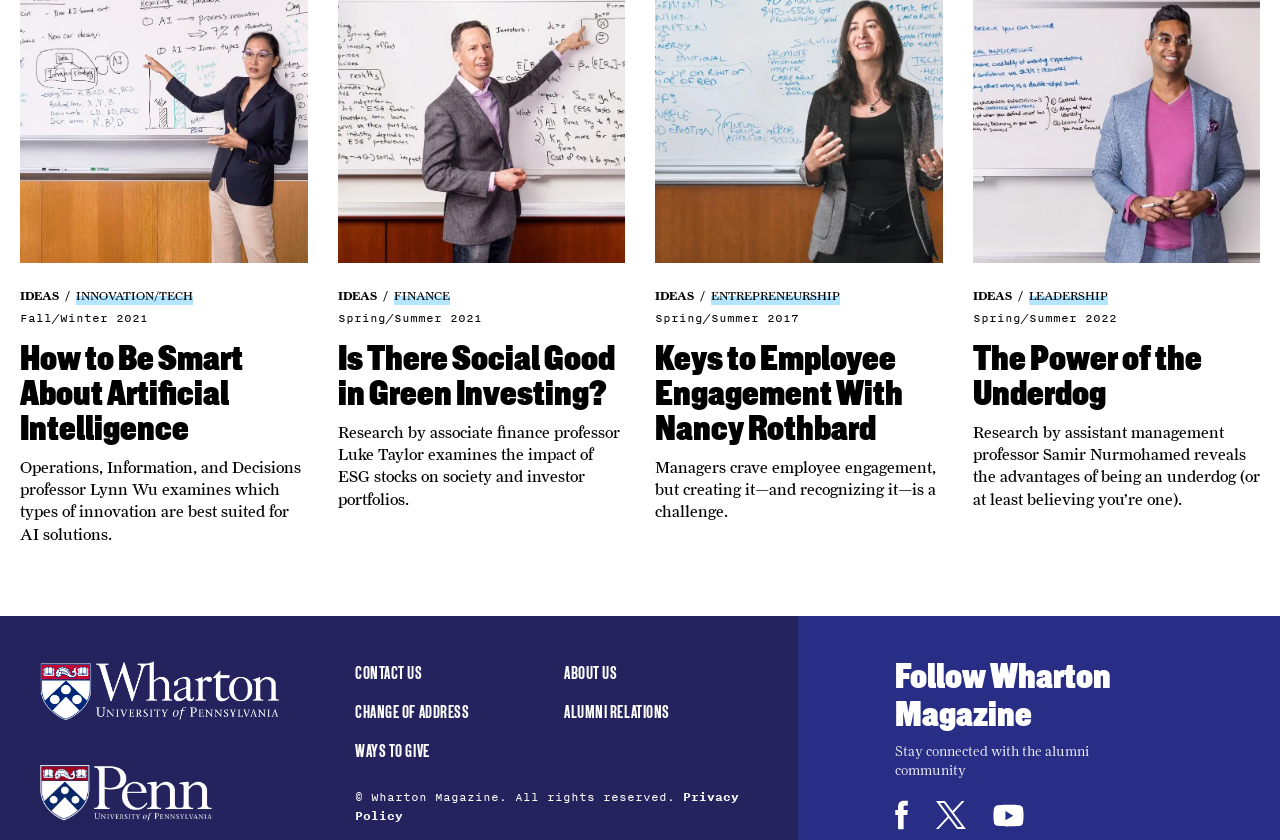Kindly provide the bounding box coordinates of the section you need to click on to fulfill the given instruction: "Visit the 'FINANCE' page".

[0.307, 0.343, 0.351, 0.363]